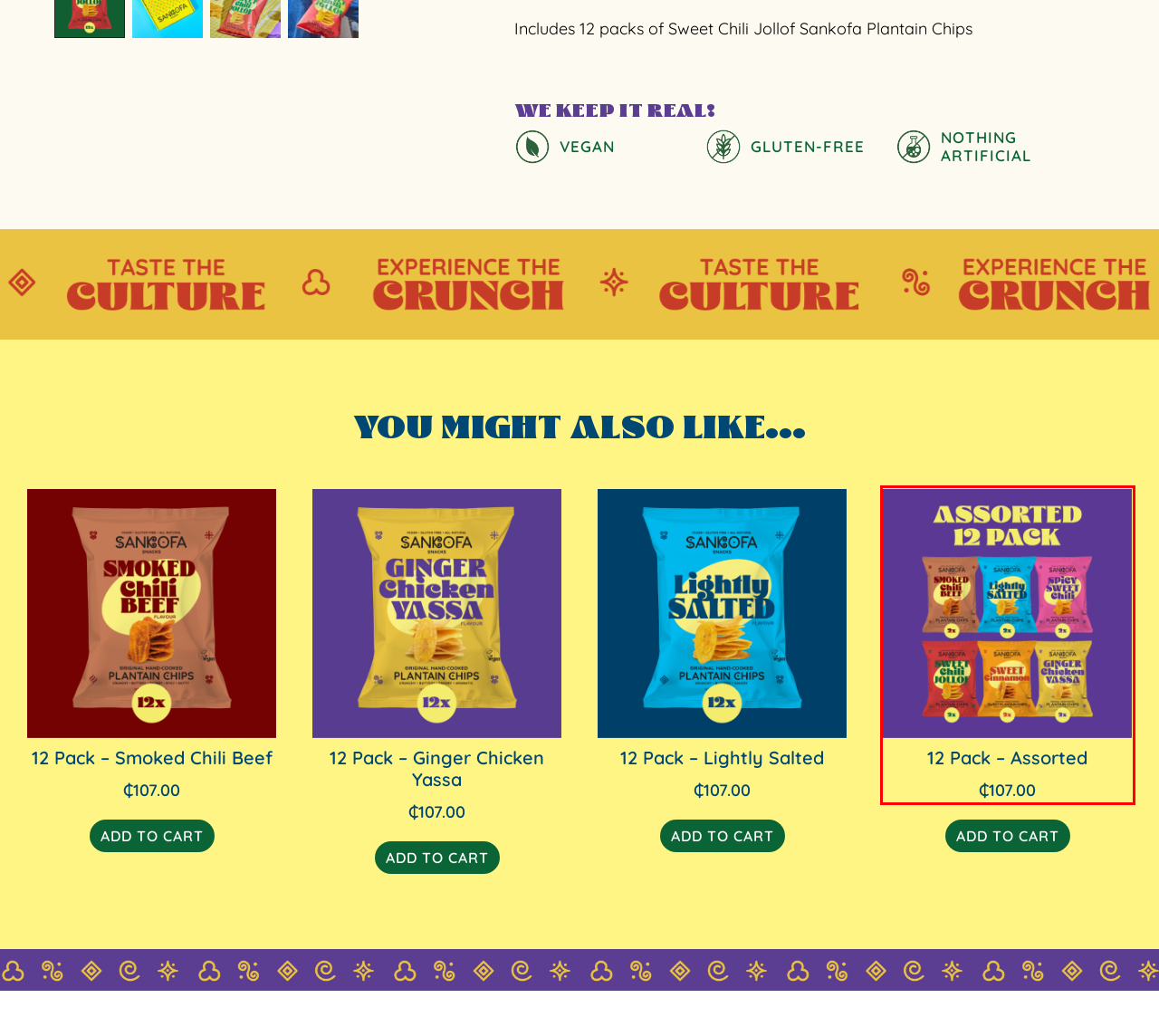Examine the screenshot of a webpage featuring a red bounding box and identify the best matching webpage description for the new page that results from clicking the element within the box. Here are the options:
A. Privacy Policy - Sankofa Snacks
B. Contact Us - Sankofa Snacks
C. Homepage - Sankofa Snacks
D. Cart - Sankofa Snacks
E. 12 Pack – Ginger Chicken Yassa - Sankofa Snacks
F. 12 Pack – Smoked Chili Beef - Sankofa Snacks
G. 12 Pack – Lightly Salted - Sankofa Snacks
H. 12 Pack – Assorted - Sankofa Snacks

H